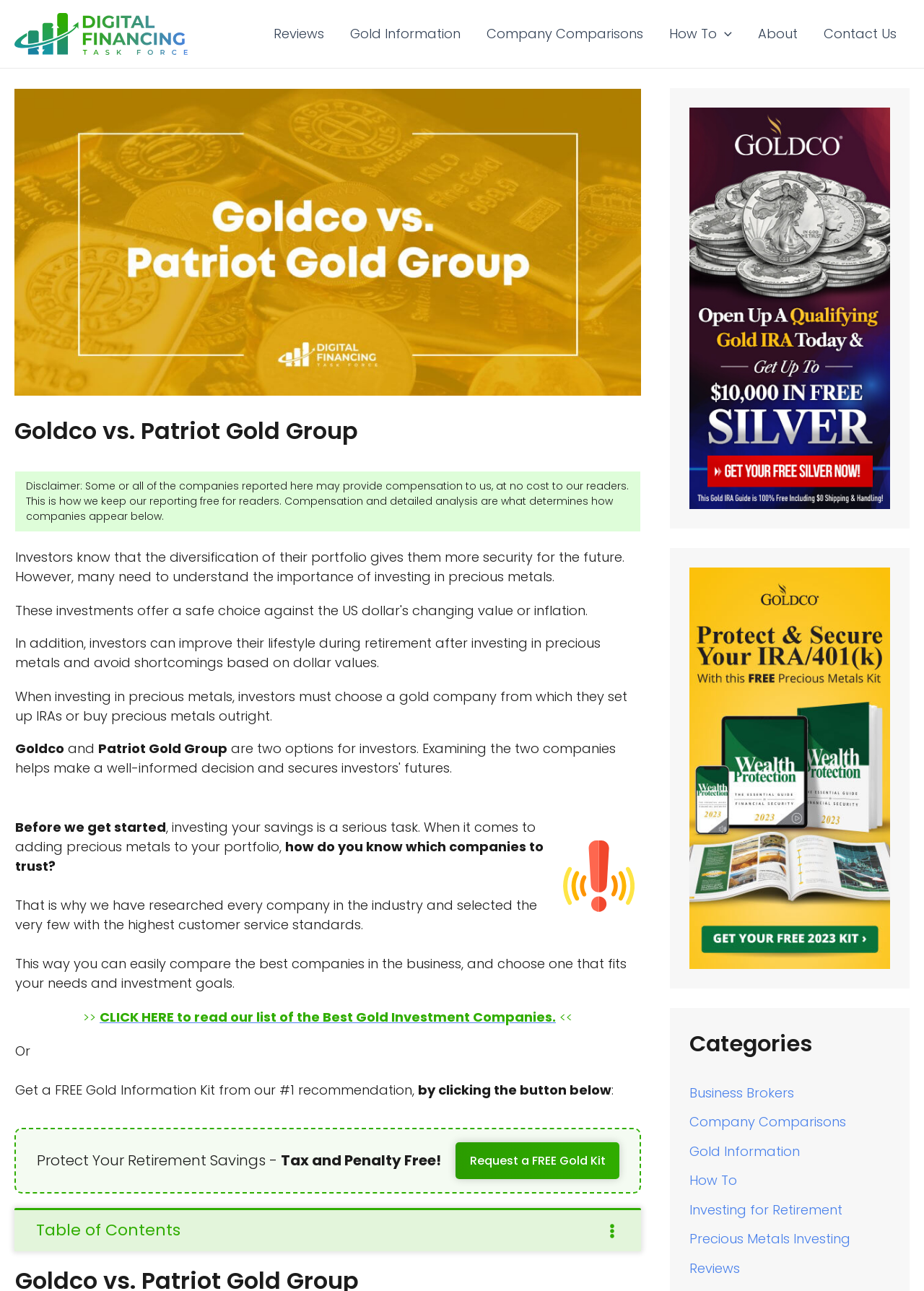Using the element description provided, determine the bounding box coordinates in the format (top-left x, top-left y, bottom-right x, bottom-right y). Ensure that all values are floating point numbers between 0 and 1. Element description: About

[0.806, 0.004, 0.877, 0.049]